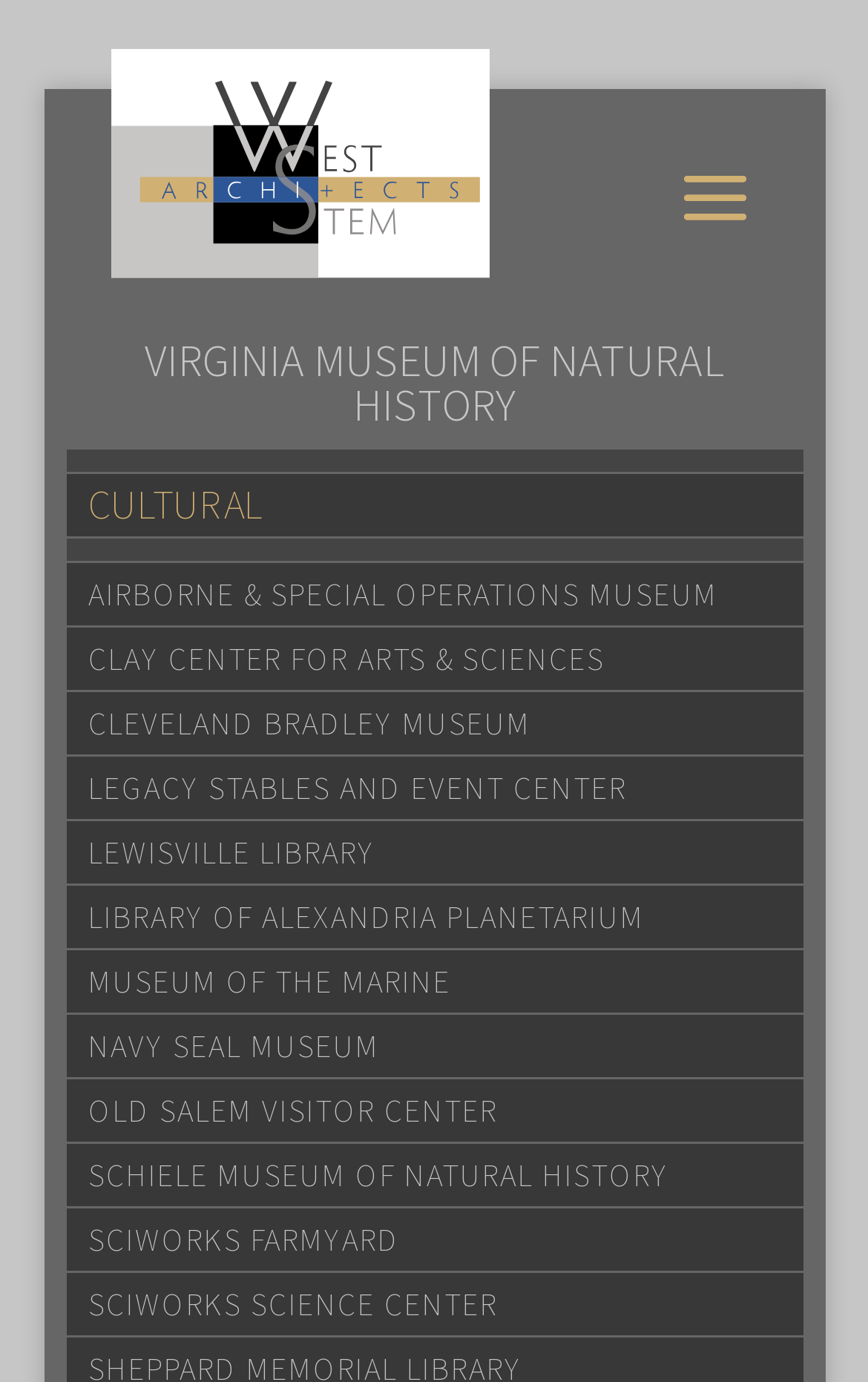Bounding box coordinates are specified in the format (top-left x, top-left y, bottom-right x, bottom-right y). All values are floating point numbers bounded between 0 and 1. Please provide the bounding box coordinate of the region this sentence describes: Library of Alexandria Planetarium

[0.076, 0.639, 0.924, 0.688]